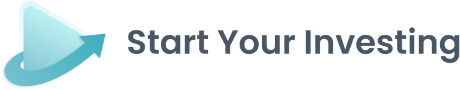Provide a comprehensive description of the image.

The image features a visually appealing graphic promoting investment opportunities, titled "Start Your Investing." It combines an inviting, light blue design with a dynamic arrow, symbolizing growth and forward momentum. This caption invites potential investors to take action and encourages them to explore financial opportunities, emphasizing the importance of beginning their investing journey in today's market. The aesthetic is both modern and professional, aligning with themes of prosperity and progress.